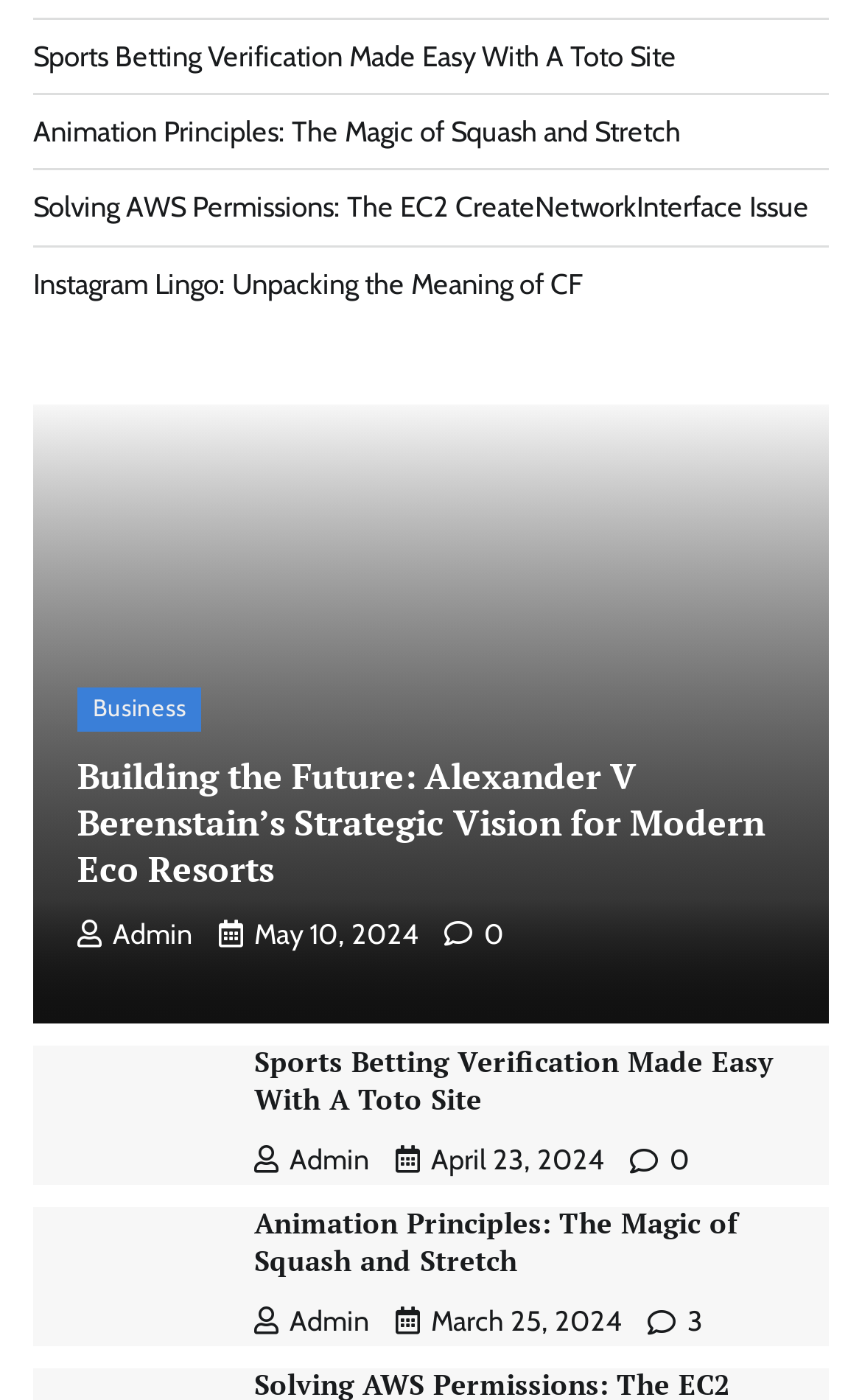Please locate the bounding box coordinates for the element that should be clicked to achieve the following instruction: "Click on the link to learn about sports betting verification". Ensure the coordinates are given as four float numbers between 0 and 1, i.e., [left, top, right, bottom].

[0.038, 0.028, 0.785, 0.052]